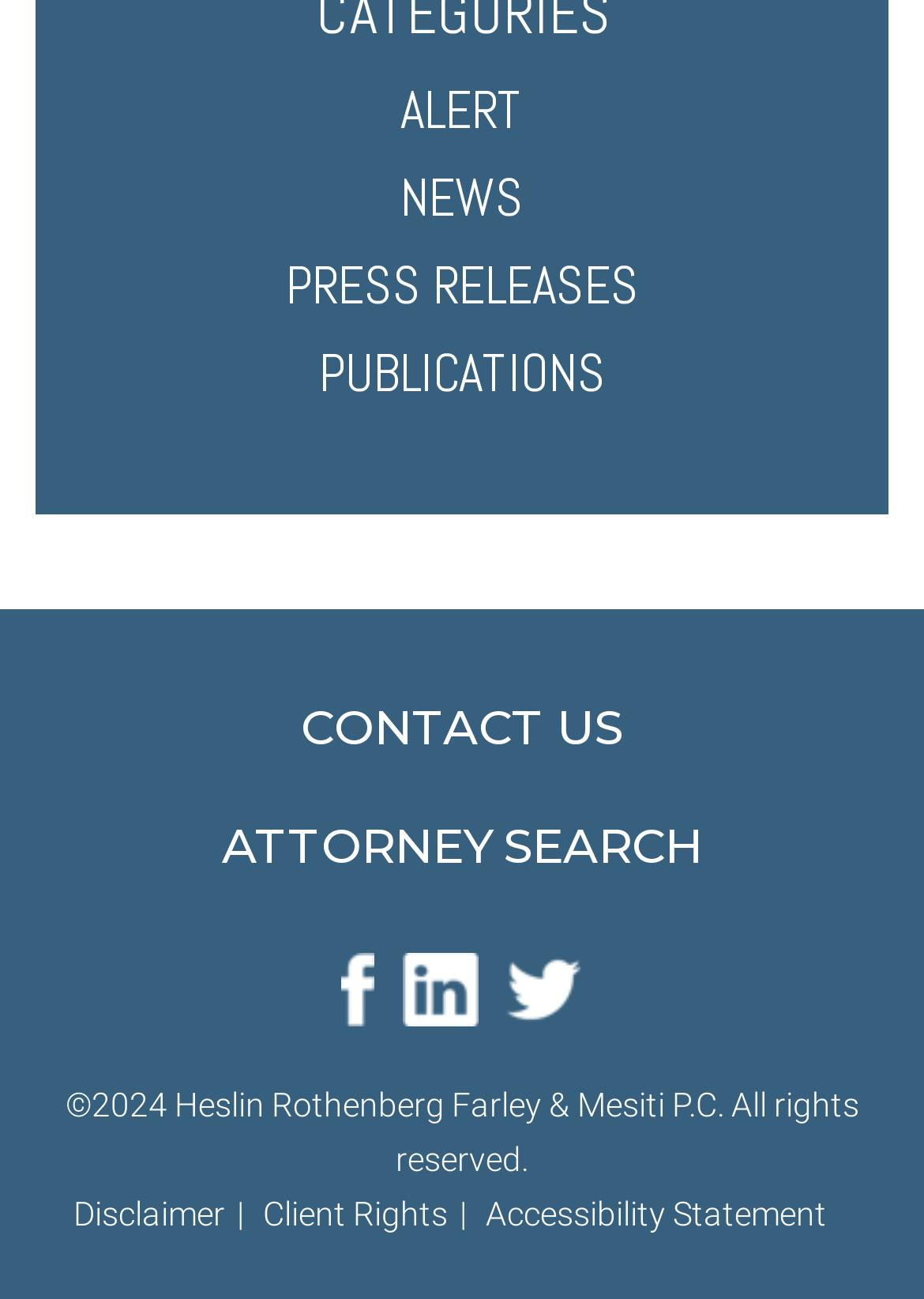Please give the bounding box coordinates of the area that should be clicked to fulfill the following instruction: "view news". The coordinates should be in the format of four float numbers from 0 to 1, i.e., [left, top, right, bottom].

[0.433, 0.125, 0.567, 0.176]